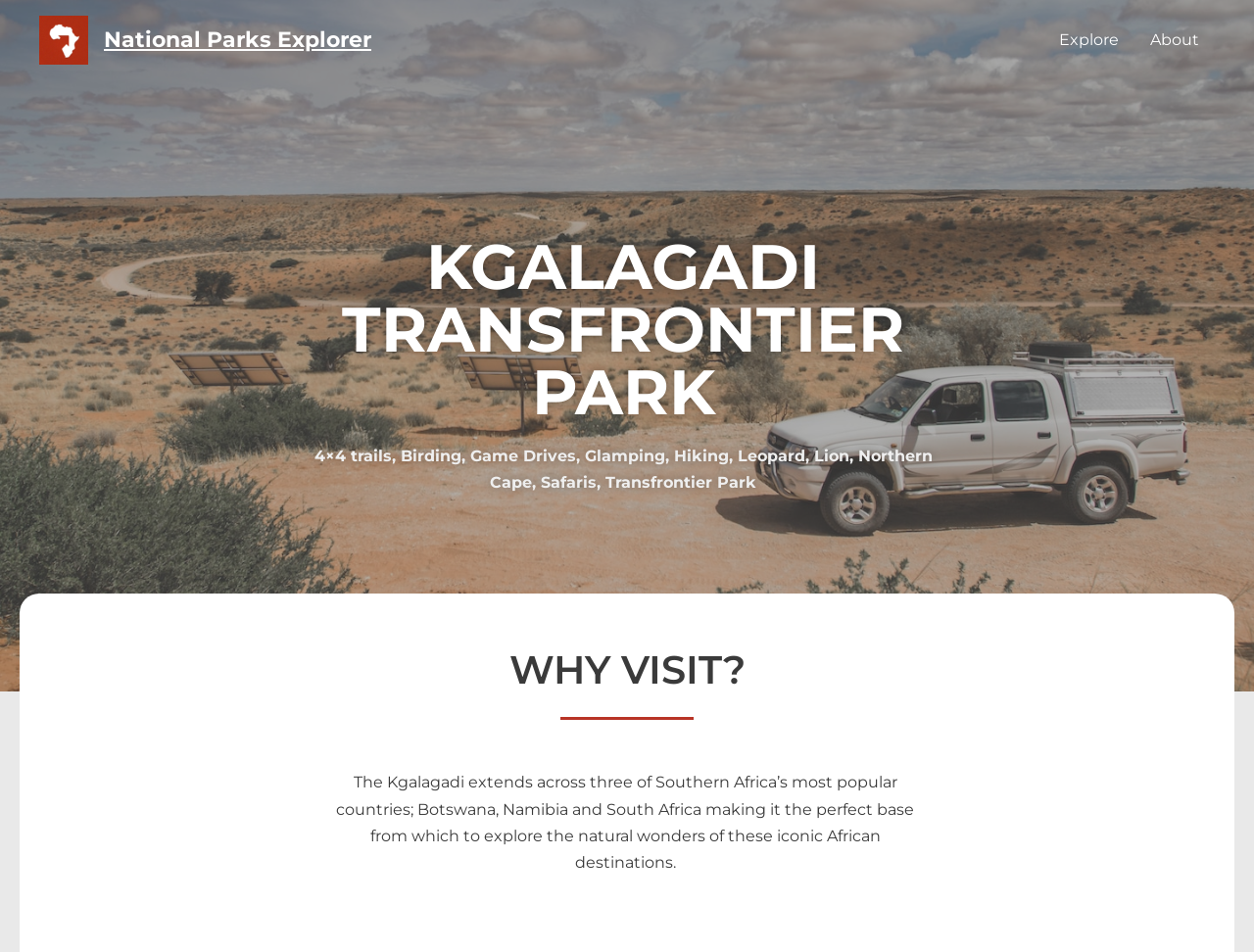Analyze the image and give a detailed response to the question:
What type of accommodation is available in Kgalagadi?

I found this answer by looking at the list of activities or features of the park, which includes 'Glamping' as one of the options.